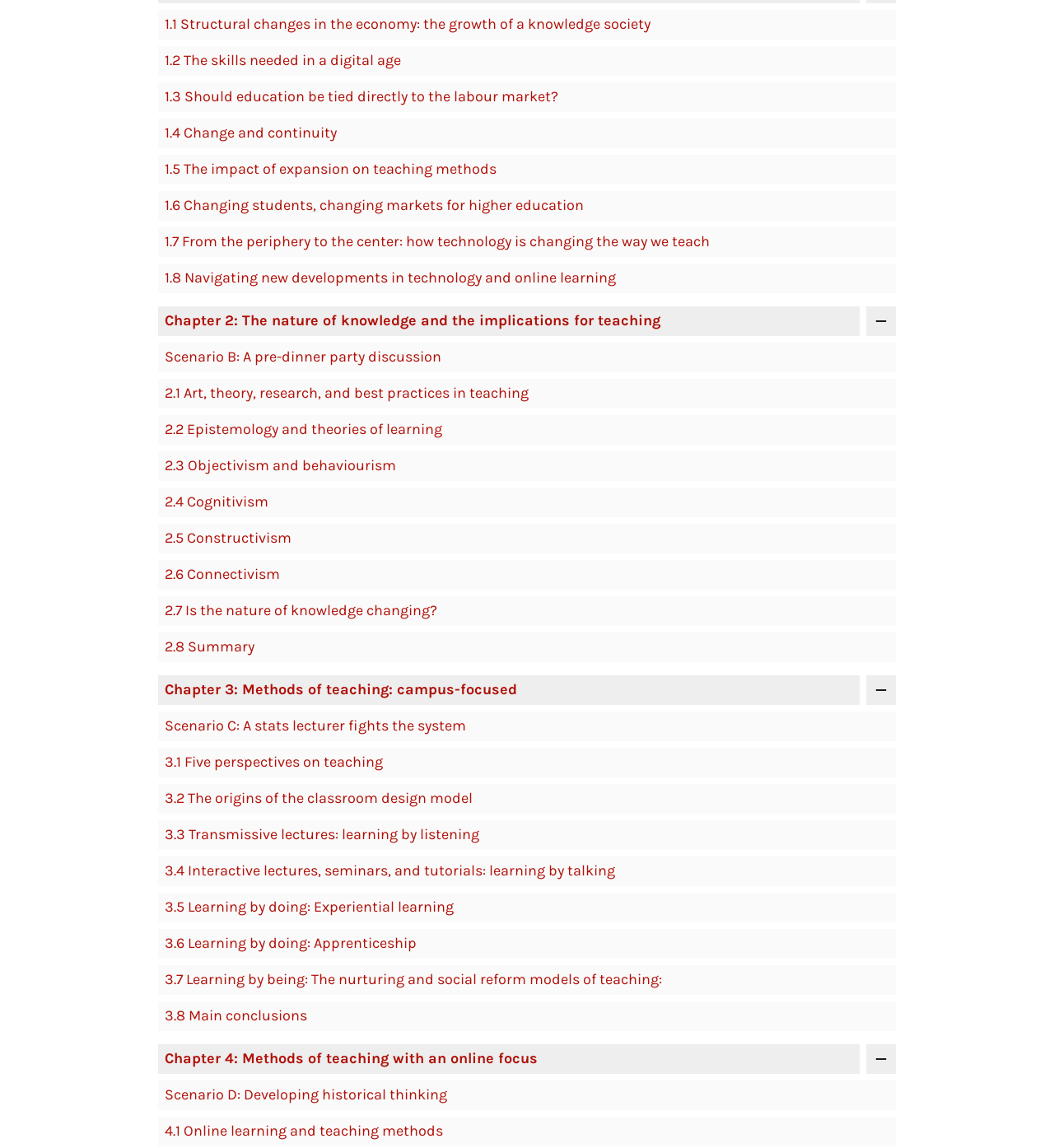Find the bounding box coordinates for the HTML element described as: "3.6 Learning by doing: Apprenticeship". The coordinates should consist of four float values between 0 and 1, i.e., [left, top, right, bottom].

[0.156, 0.813, 0.395, 0.829]